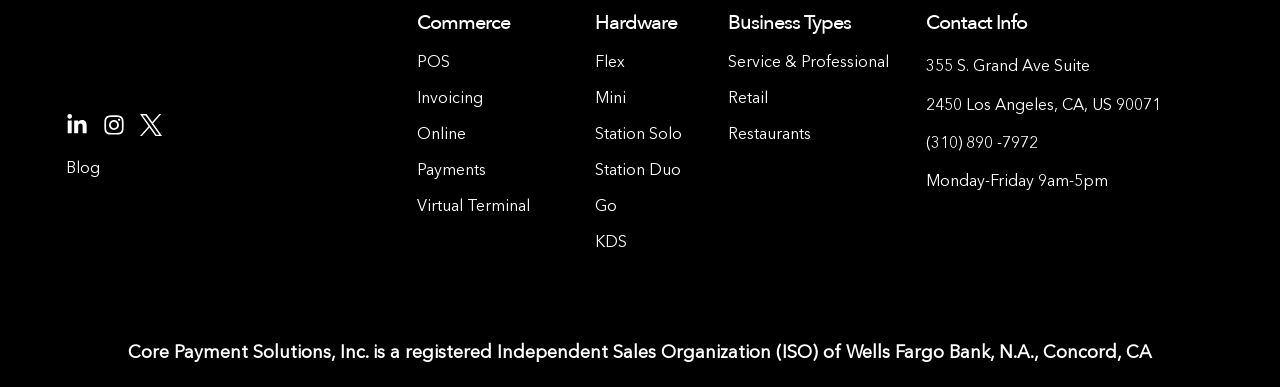Could you locate the bounding box coordinates for the section that should be clicked to accomplish this task: "Explore Hardware options".

[0.464, 0.029, 0.565, 0.091]